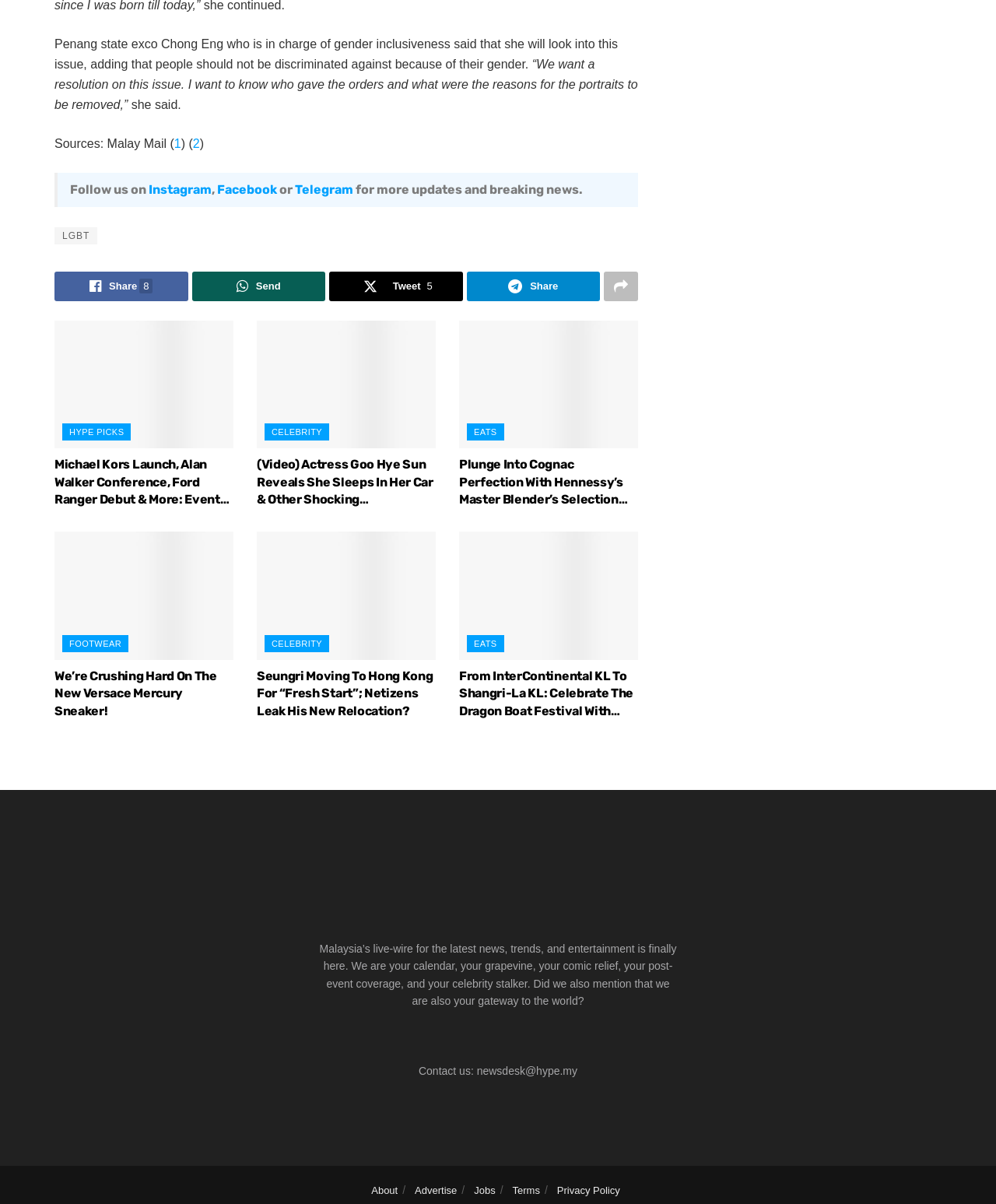Locate the bounding box coordinates of the element I should click to achieve the following instruction: "Share this article on Facebook".

[0.218, 0.151, 0.278, 0.163]